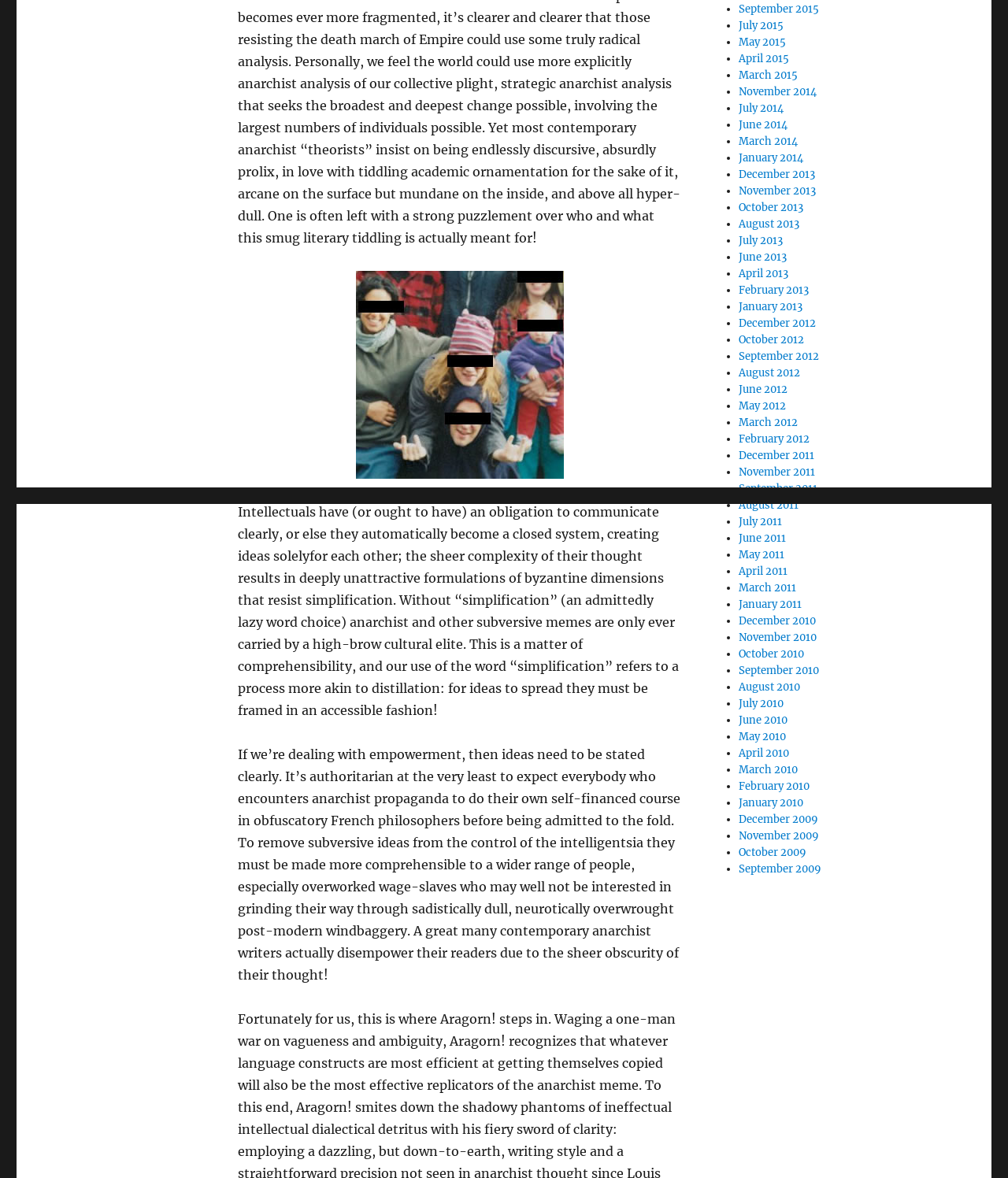Predict the bounding box of the UI element based on this description: "August 2012".

[0.733, 0.311, 0.793, 0.322]